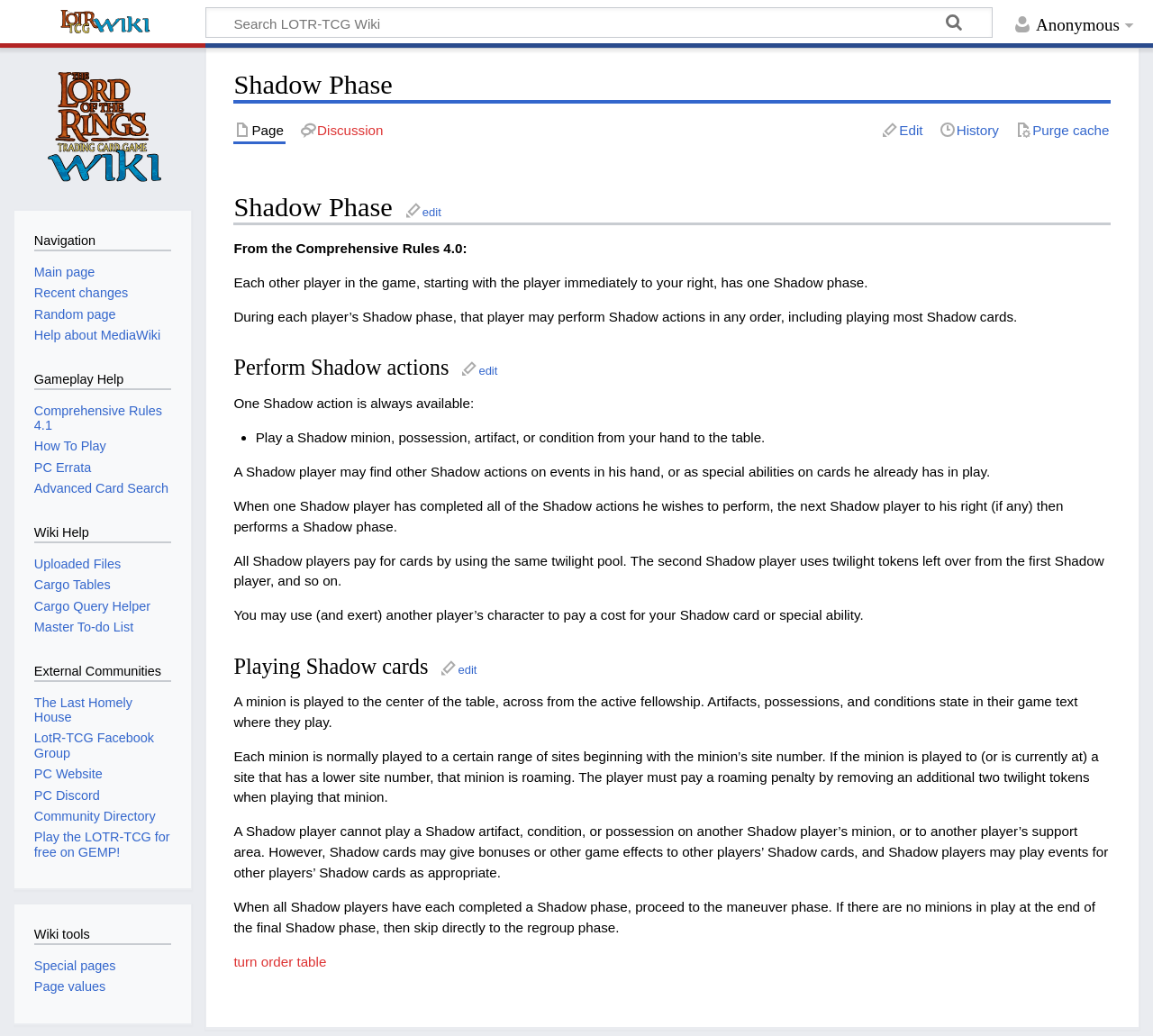Convey a detailed summary of the webpage, mentioning all key elements.

The webpage is about the "Shadow Phase" in the Lord of the Rings Trading Card Game (LOTR-TCG). At the top, there is a heading "Anonymous" and a link with an image. Below that, there is a search box with a "Search" and "Go" button. 

The main content of the page is divided into sections. The first section has a heading "Shadow Phase" and provides an explanation of what a Shadow phase is in the game. This is followed by a section on "Perform Shadow actions" which lists the available Shadow actions a player can take. 

The next section is about "Playing Shadow cards" and explains how to play Shadow cards, including minions, artifacts, possessions, and conditions. It also discusses roaming penalties and restrictions on playing Shadow cards.

The page also has several navigation menus on the left side, including "Namespaces", "Page actions", "Navigation", "Gameplay Help", "Wiki Help", "External Communities", and "Wiki tools". These menus provide links to other related pages and resources.

There are 14 headings in total, and numerous links and images throughout the page. The text is dense and informative, suggesting that the page is intended for players who want to learn more about the Shadow phase in LOTR-TCG.